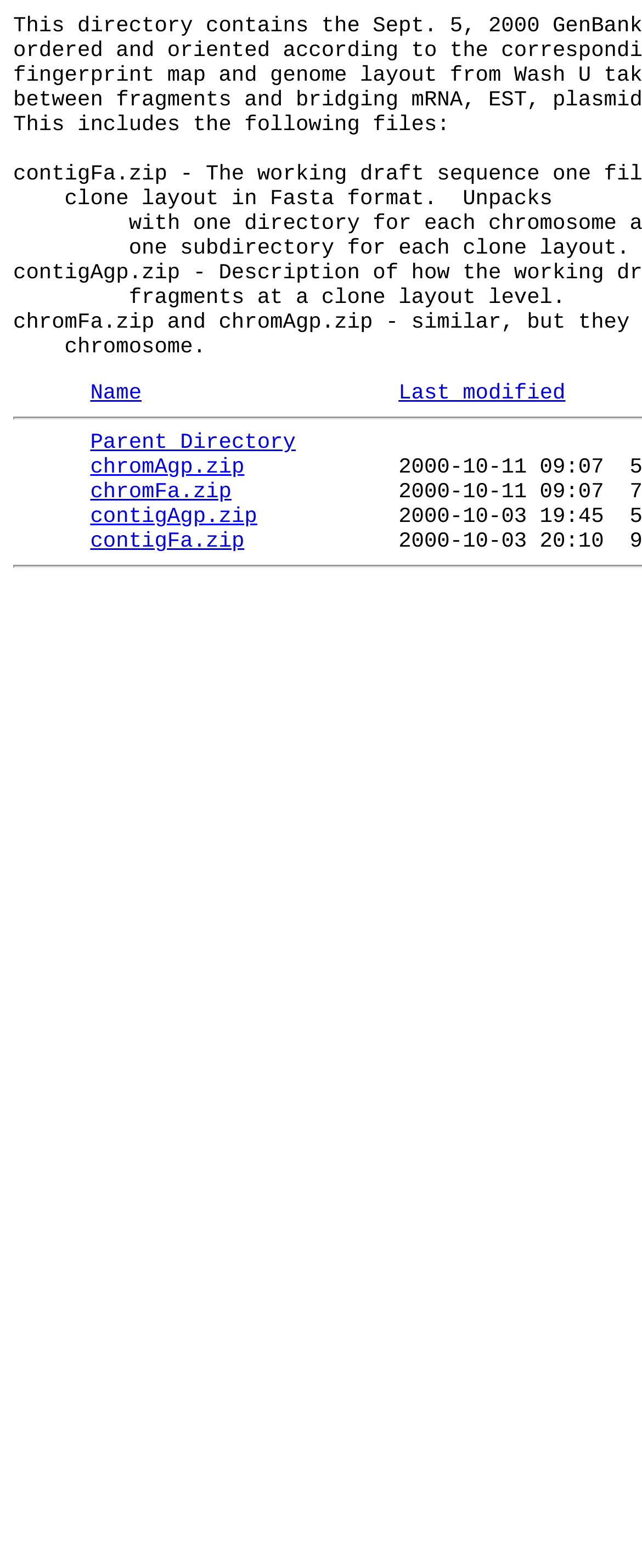Respond with a single word or short phrase to the following question: 
How many zip files are listed?

4